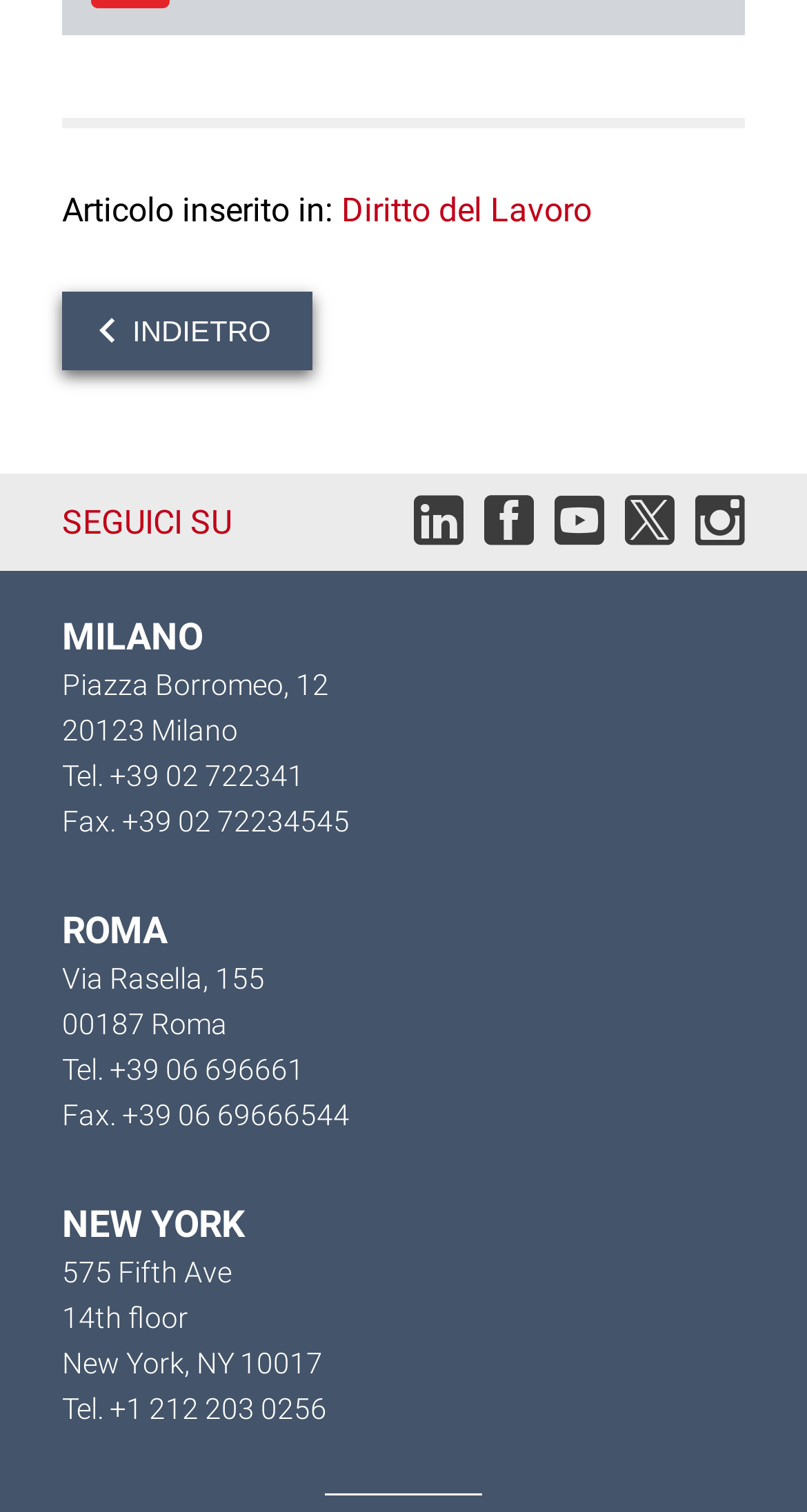Determine the bounding box coordinates of the section I need to click to execute the following instruction: "Follow us on social media". Provide the coordinates as four float numbers between 0 and 1, i.e., [left, top, right, bottom].

None